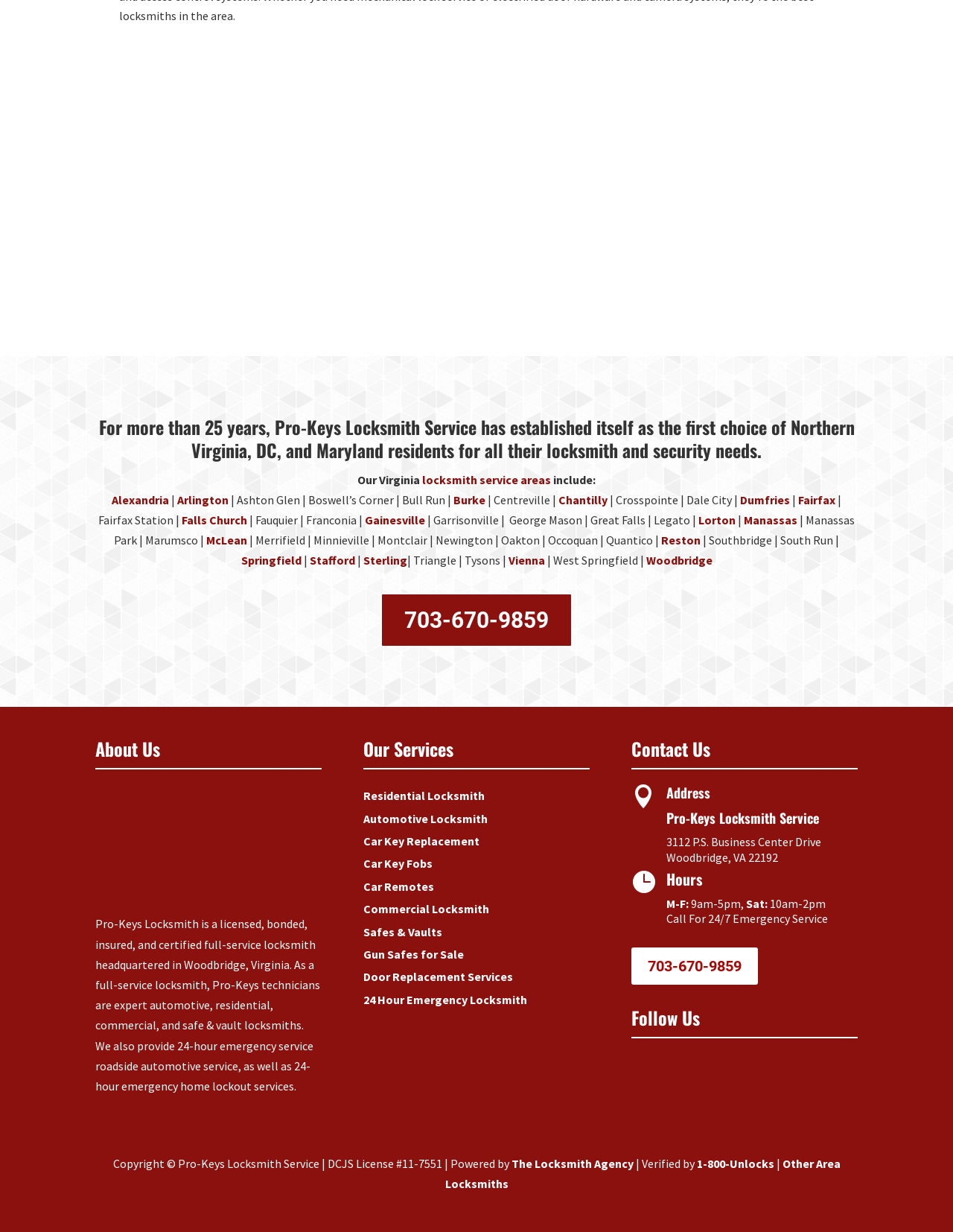Using details from the image, please answer the following question comprehensively:
What areas does the locksmith service cover?

I found the answer by looking at the heading 'For more than 25 years, Pro-Keys Locksmith Service has established itself...' which mentions that the service covers Northern Virginia, DC, and Maryland.